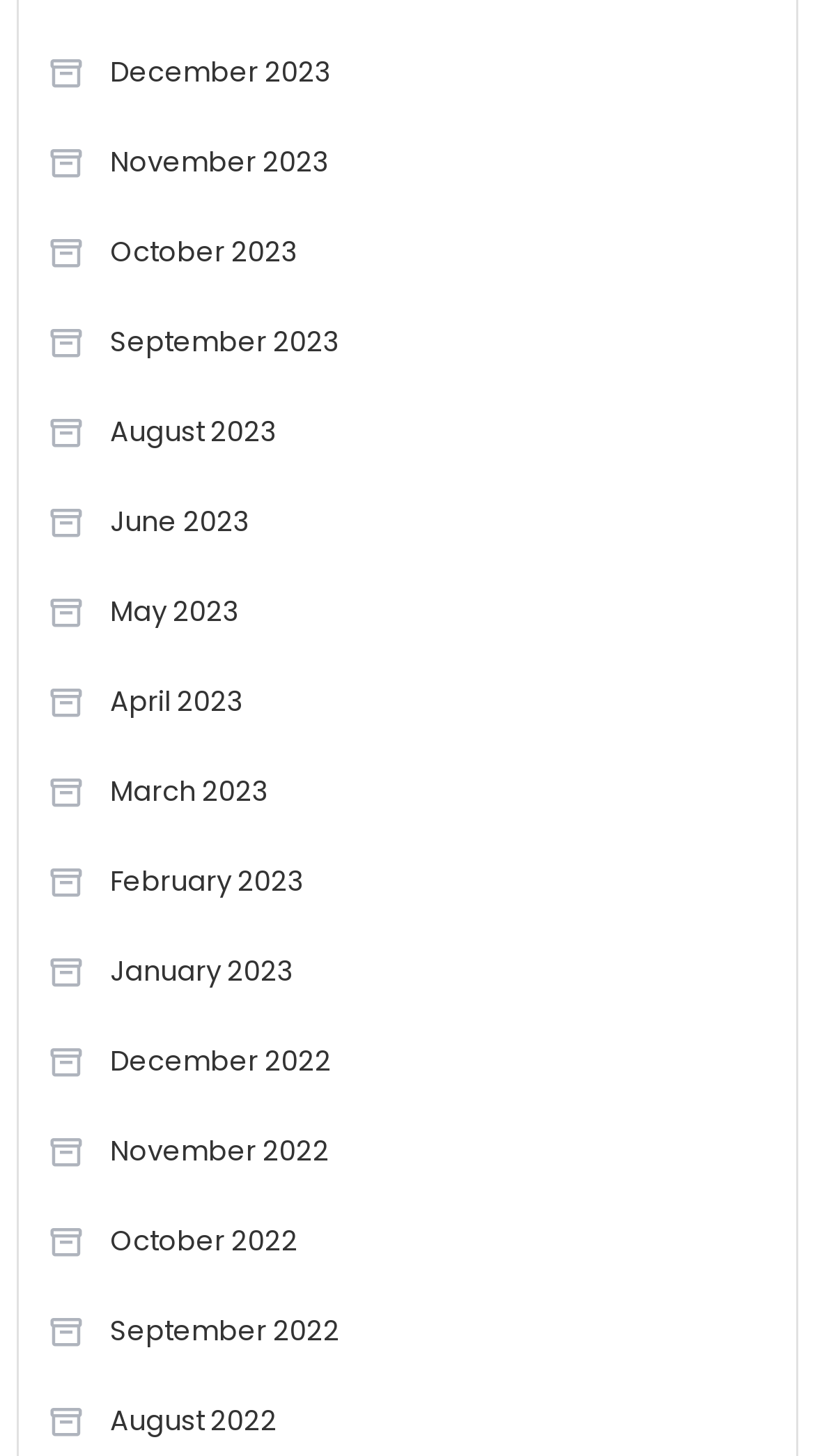How many links are there in the top half of the page?
Provide an in-depth and detailed answer to the question.

I analyzed the bounding box coordinates of the link elements and found that 8 links have y2 coordinates less than 0.5, indicating they are located in the top half of the page.